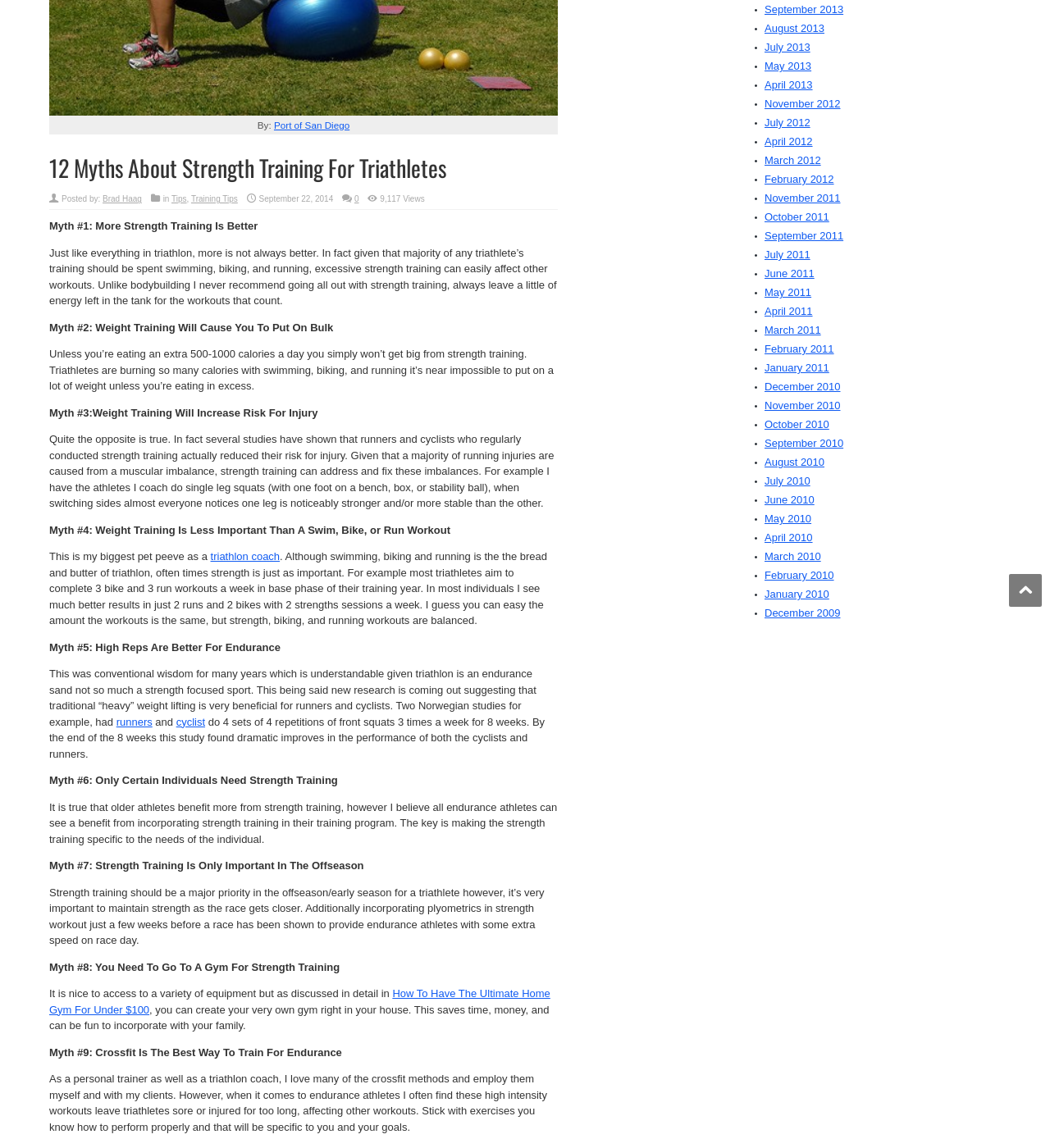Please provide the bounding box coordinates in the format (top-left x, top-left y, bottom-right x, bottom-right y). Remember, all values are floating point numbers between 0 and 1. What is the bounding box coordinate of the region described as: April 2010

[0.728, 0.463, 0.774, 0.474]